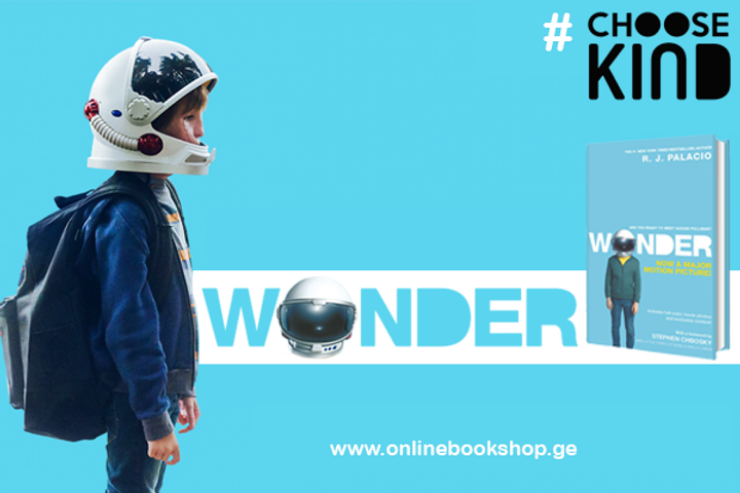Provide a thorough and detailed caption for the image.

The image features a young boy standing against a bright blue background, embodying a sense of wonder and adventure. He is wearing an astronaut helmet, emphasizing themes of imagination and exploration. The boy's outfit includes a dark blue hoodie and a backpack, hinting at a playful yet adventurous spirit. 

Behind him, the word "WONDER" is prominently displayed in large, bold letters, signifying the title of a book by R.J. Palacio, which focuses on themes of kindness and acceptance. A small illustration of a helmet is included in the text, reinforcing the astronaut theme. To the right, the book cover is visible, adorned in a light blue shade, which aligns with the overall aesthetic of the image. The caption "#CHOOSEKIND" highlights the core message of the story, encouraging empathy and compassion. 

At the bottom of the image, the website www.onlinebookshop.ge serves as a resource for those interested in exploring more about the book or purchasing it. This captivating visual captures the essence of a journey into kindness and the beauty of individuality.